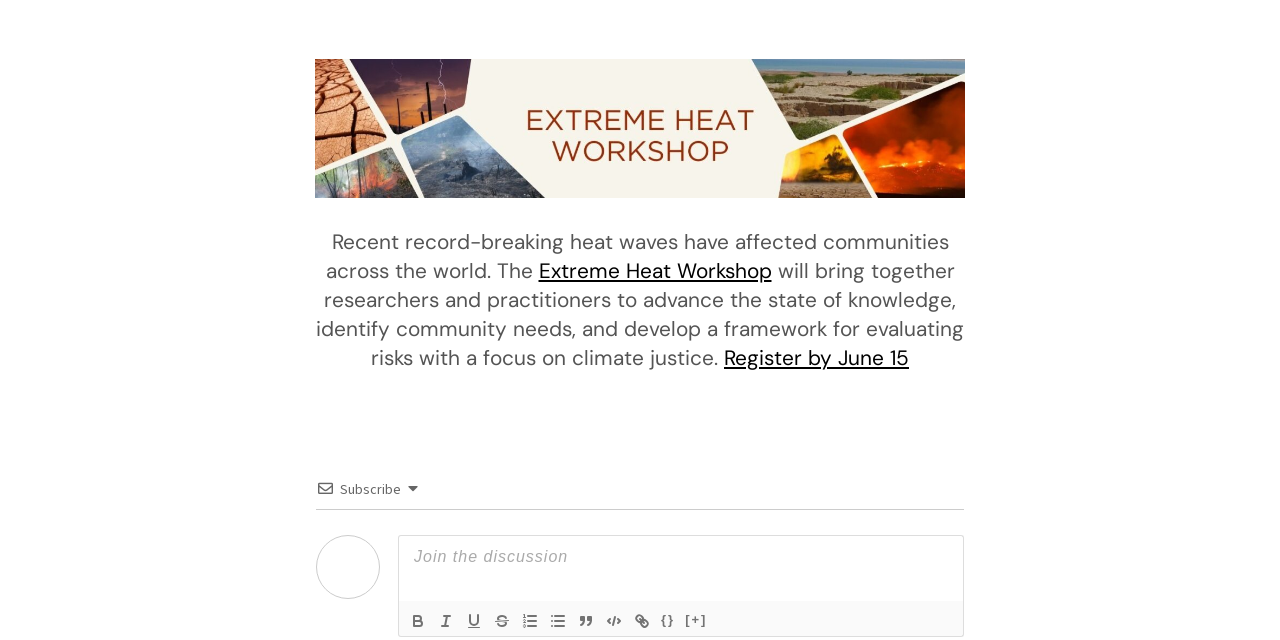Identify the bounding box coordinates of the section to be clicked to complete the task described by the following instruction: "Subscribe to the newsletter". The coordinates should be four float numbers between 0 and 1, formatted as [left, top, right, bottom].

[0.266, 0.75, 0.313, 0.781]